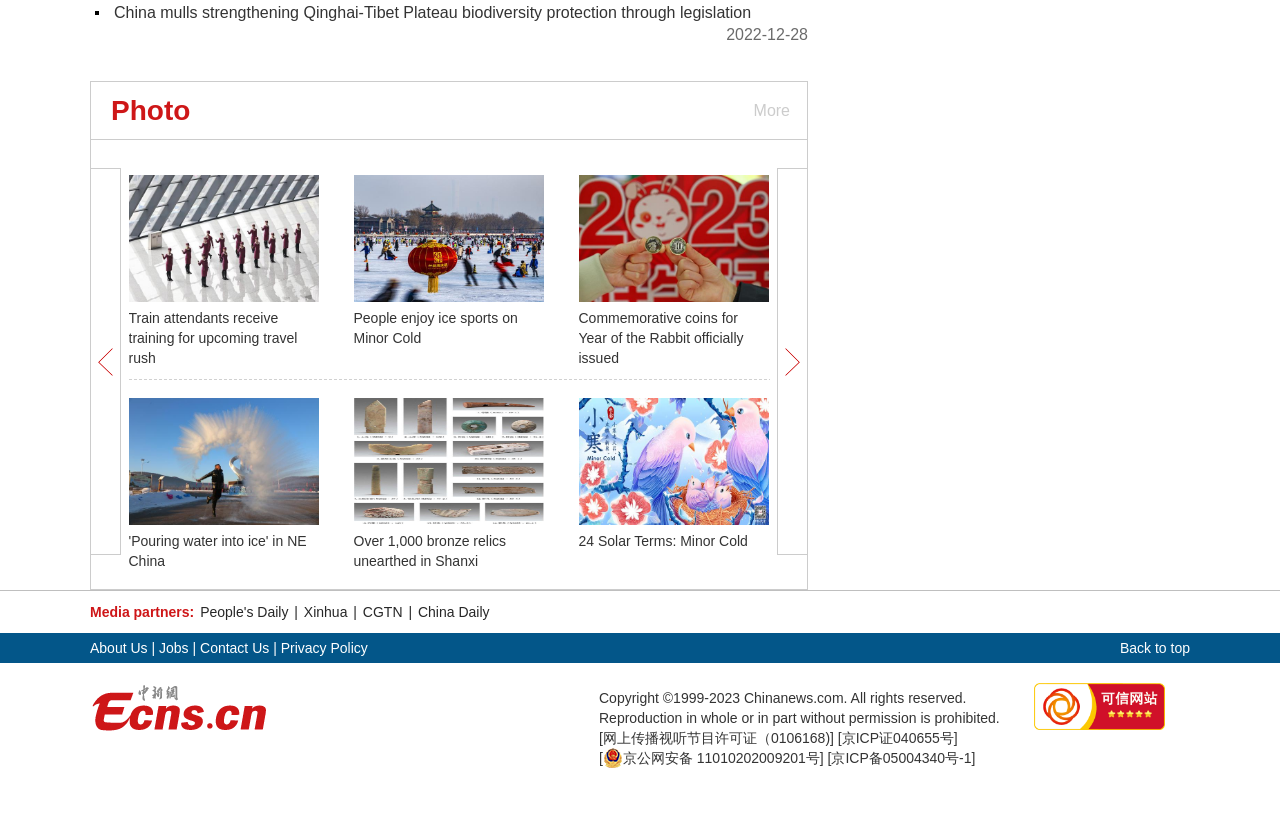Look at the image and write a detailed answer to the question: 
What is the date of the first news article?

The first news article has a date '2022-12-28' next to it, which suggests that it was published on that date.